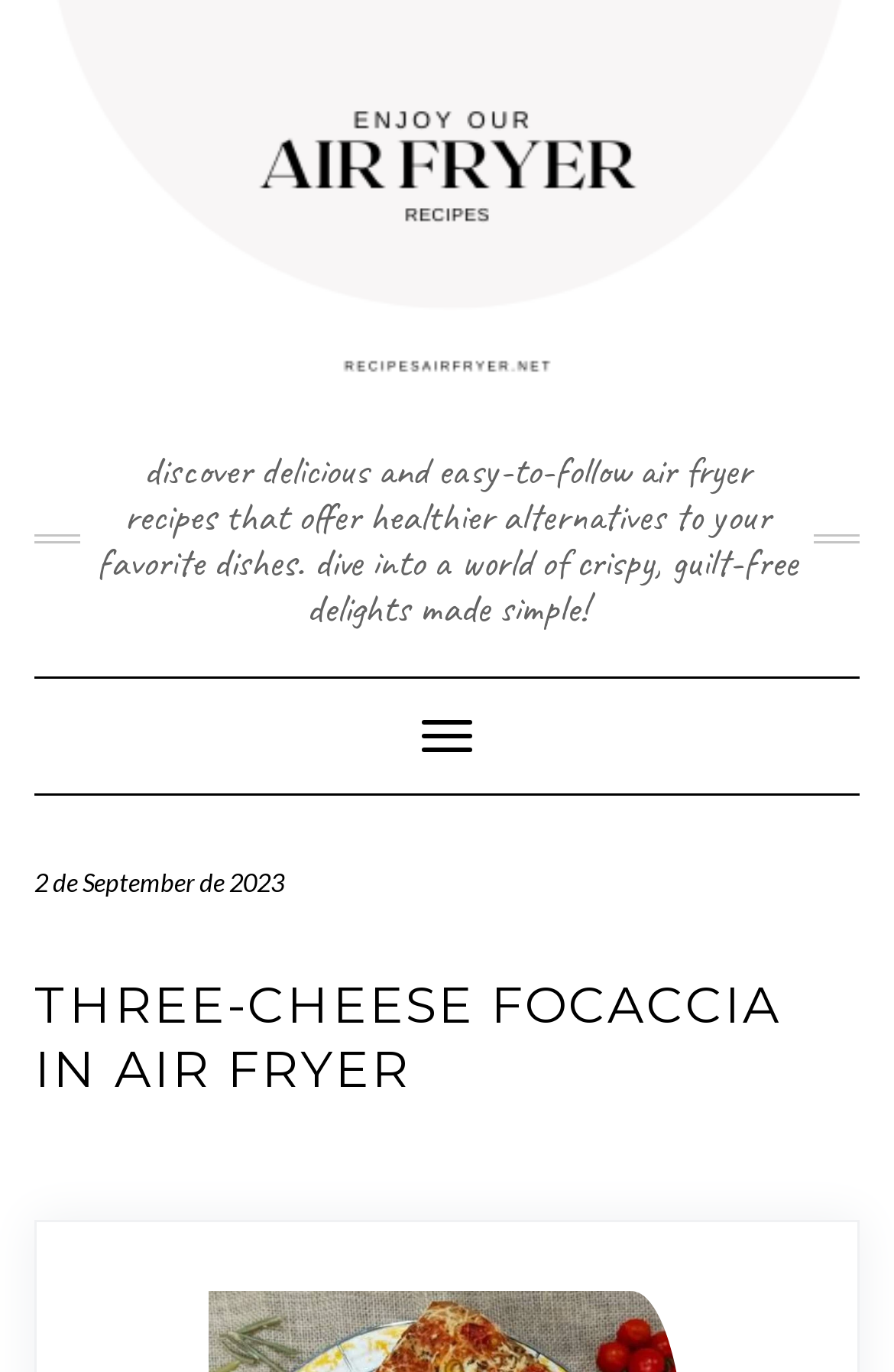Summarize the webpage in an elaborate manner.

The webpage is about a recipe for Three-cheese focaccia in an Air Fryer. At the top, there is a link that says "enjoy our air fryer recipes" accompanied by an image, which takes up most of the top section of the page. Below this, there is a paragraph of text that describes the benefits of using air fryer recipes, mentioning that they offer healthier alternatives to favorite dishes and allow for crispy, guilt-free delights.

To the right of the top section, there is a navigation menu labeled "Main navigation" with a toggle button. Below the navigation menu, there is a date displayed, "2 de September de 2023". The main content of the page is headed by a large heading that reads "THREE-CHEESE FOCACCIA IN AIR FRYER", which is centered near the bottom of the page.